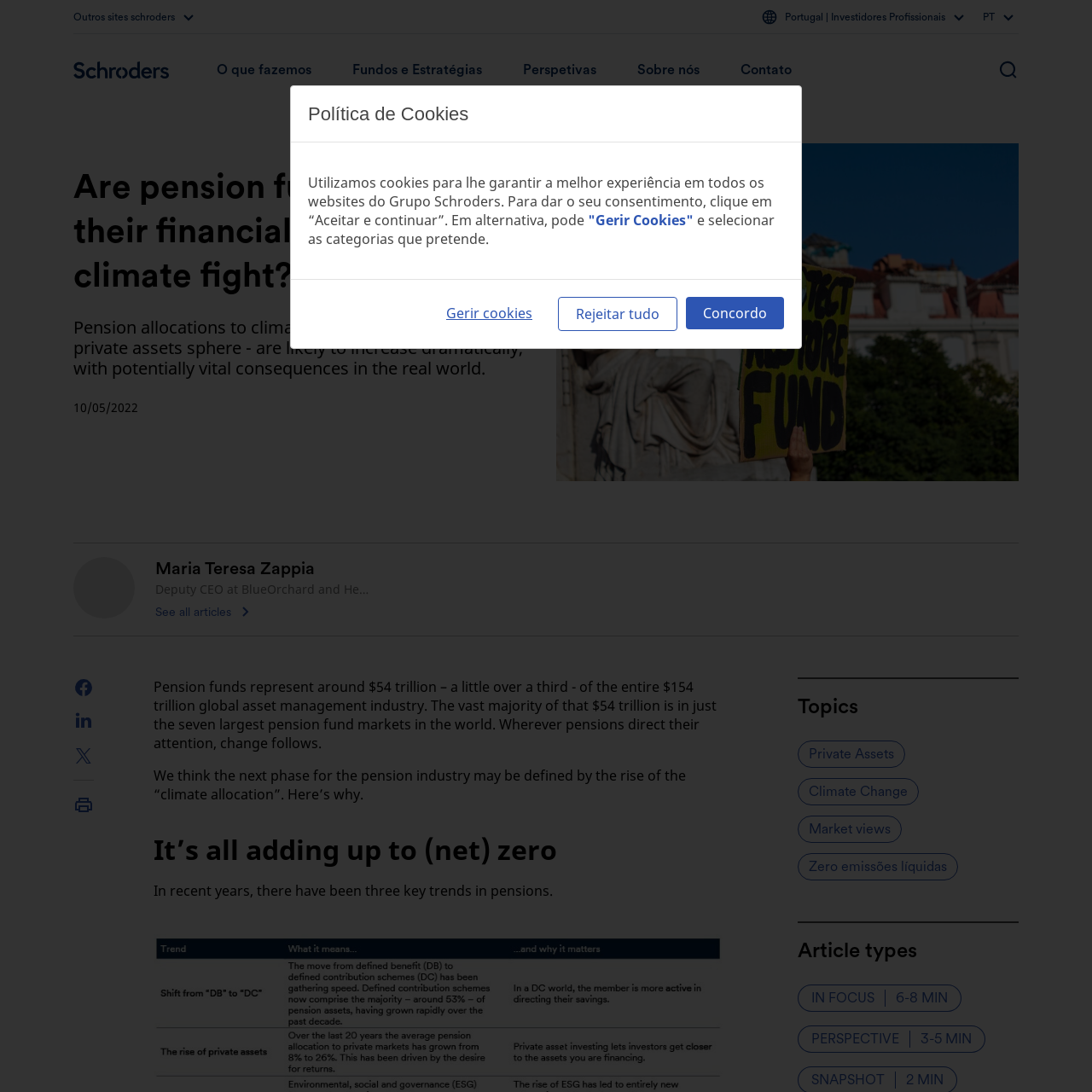Please find the bounding box coordinates in the format (top-left x, top-left y, bottom-right x, bottom-right y) for the given element description. Ensure the coordinates are floating point numbers between 0 and 1. Description: aria-label="Facebook"

[0.067, 0.62, 0.086, 0.639]